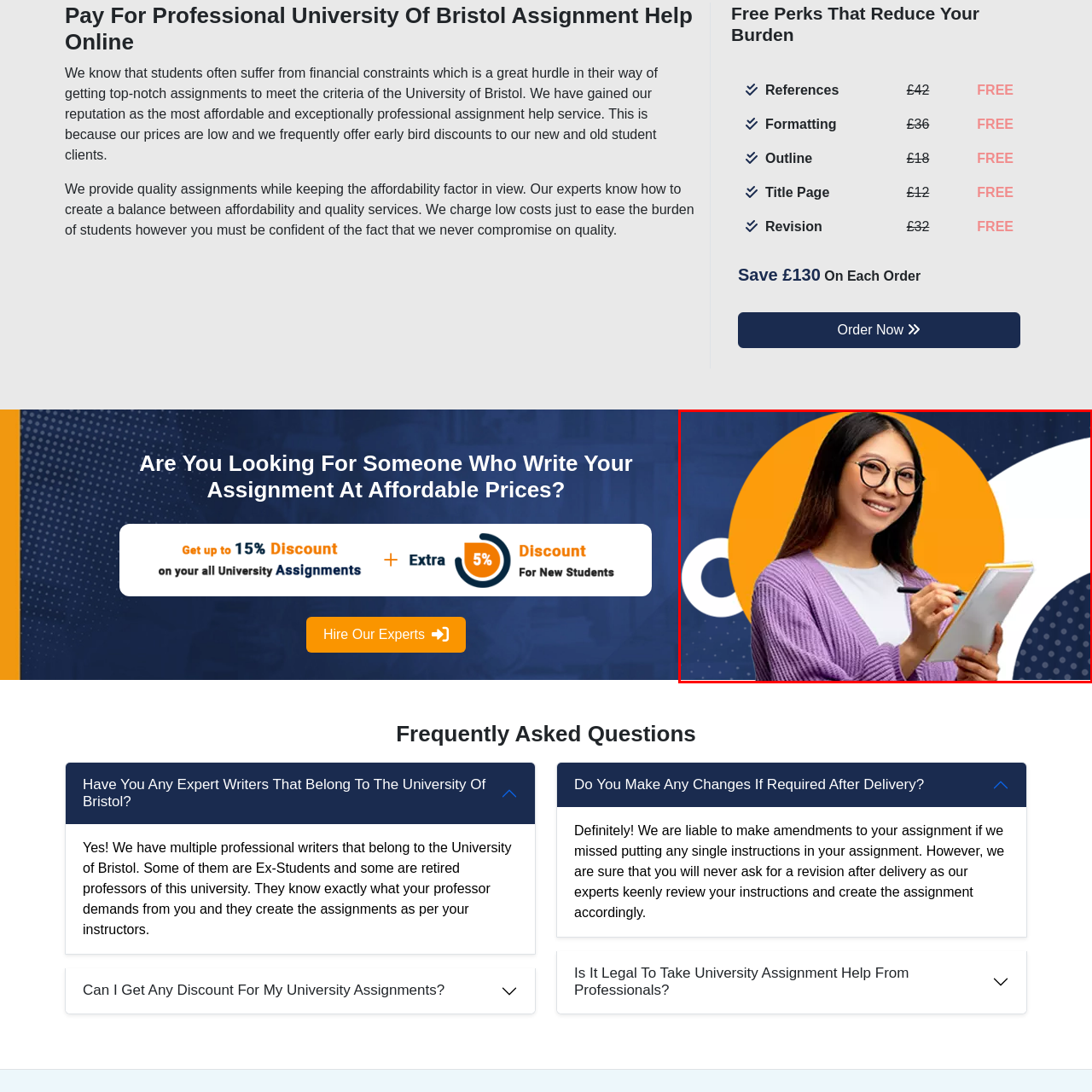Illustrate the image within the red boundary with a detailed caption.

The image features a smiling woman dressed in a purple cardigan, holding a notepad and pen as she appears to take notes or brainstorm ideas. She is positioned against a vibrant background with a circular orange graphic that adds a sense of warmth and enthusiasm to the scene. The contrasting colors and her cheerful demeanor suggest an inviting and professional atmosphere, aligning well with themes of academic support and assistance. This imagery complements the message of providing affordable and high-quality assignment help, reinforcing the brand’s dedication to student success and accessibility.